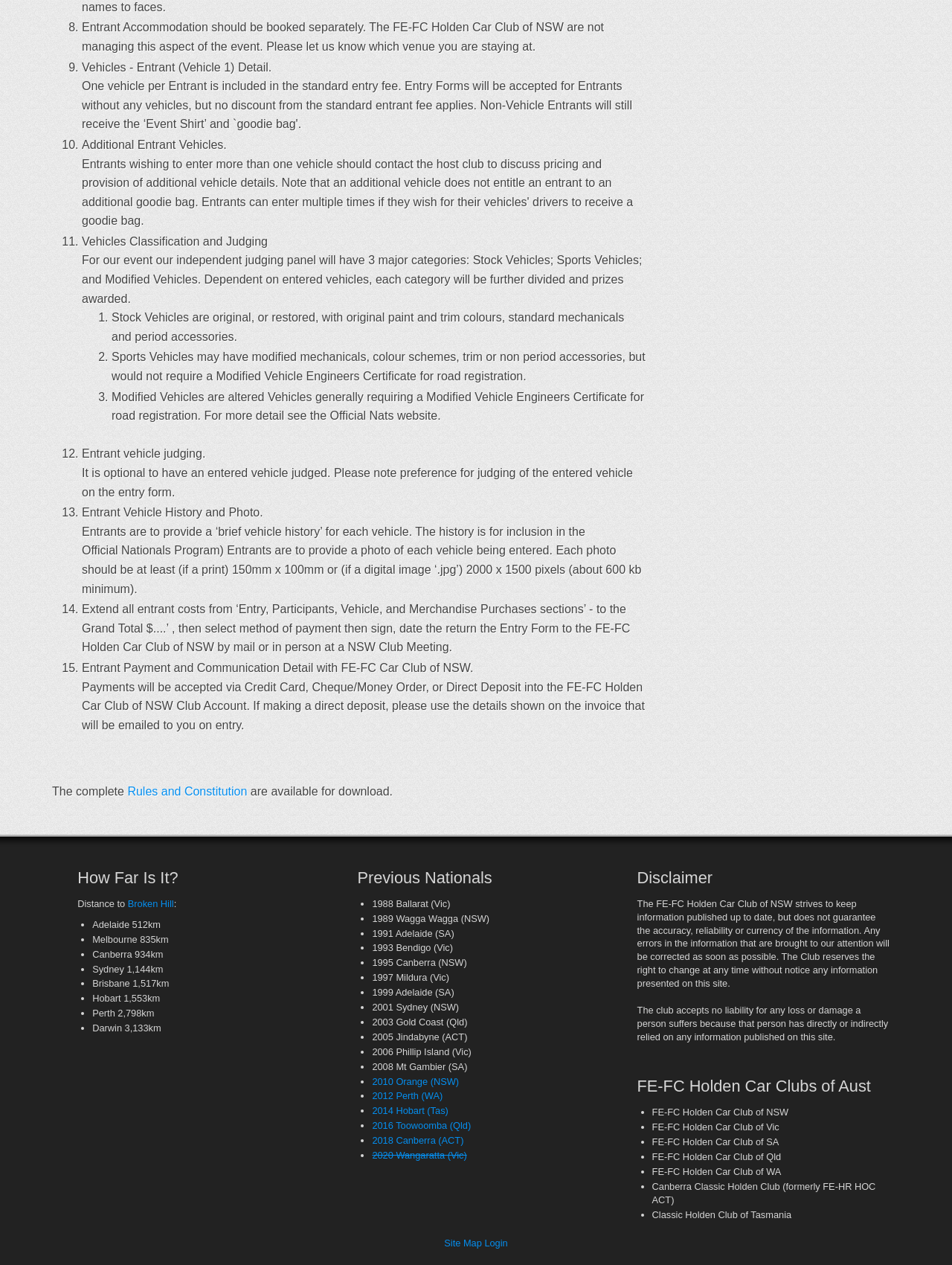Using the element description 2020 Wangaratta (Vic), predict the bounding box coordinates for the UI element. Provide the coordinates in (top-left x, top-left y, bottom-right x, bottom-right y) format with values ranging from 0 to 1.

[0.391, 0.909, 0.49, 0.918]